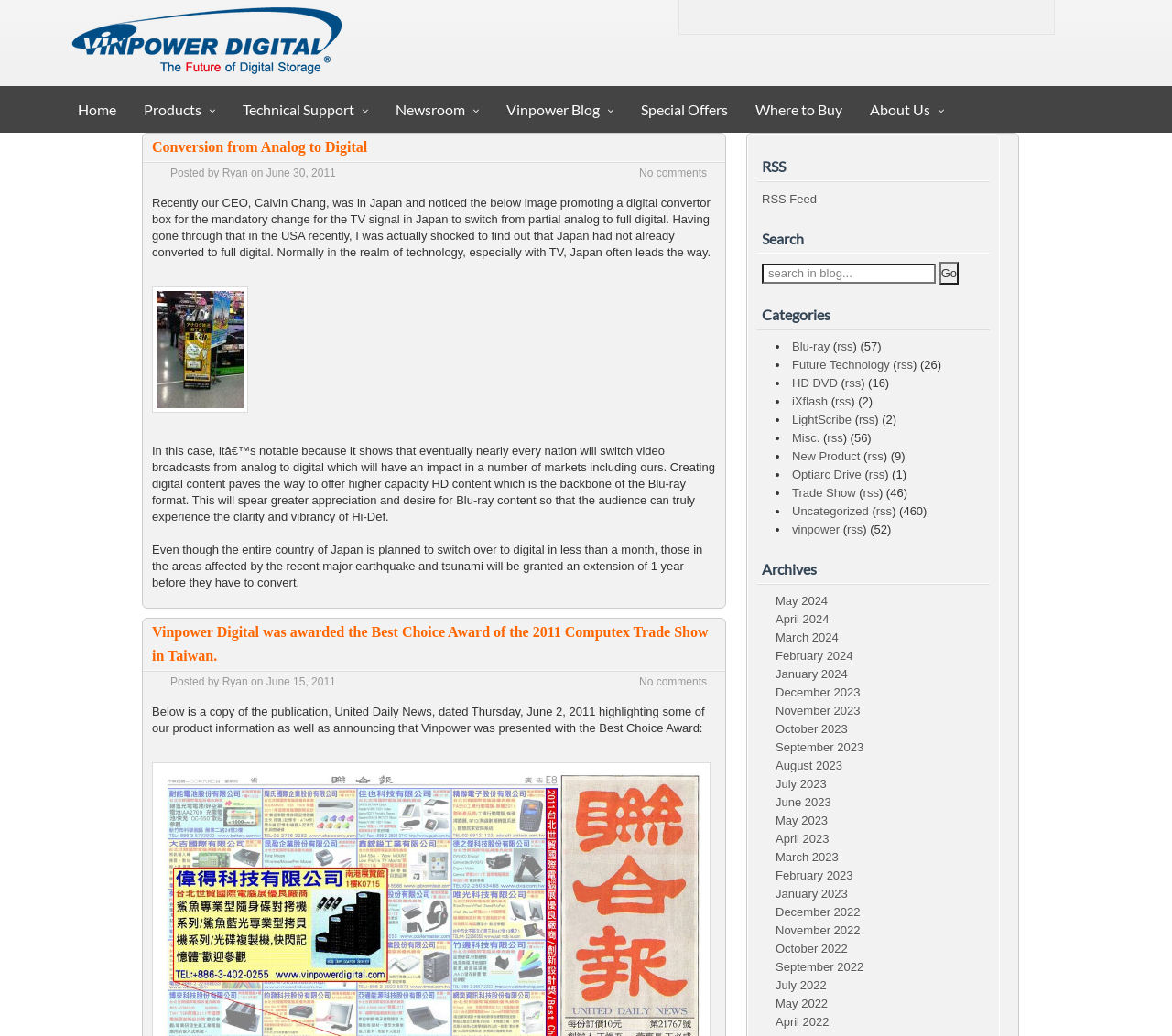Locate the coordinates of the bounding box for the clickable region that fulfills this instruction: "Click on the 'Home' link".

[0.055, 0.083, 0.111, 0.128]